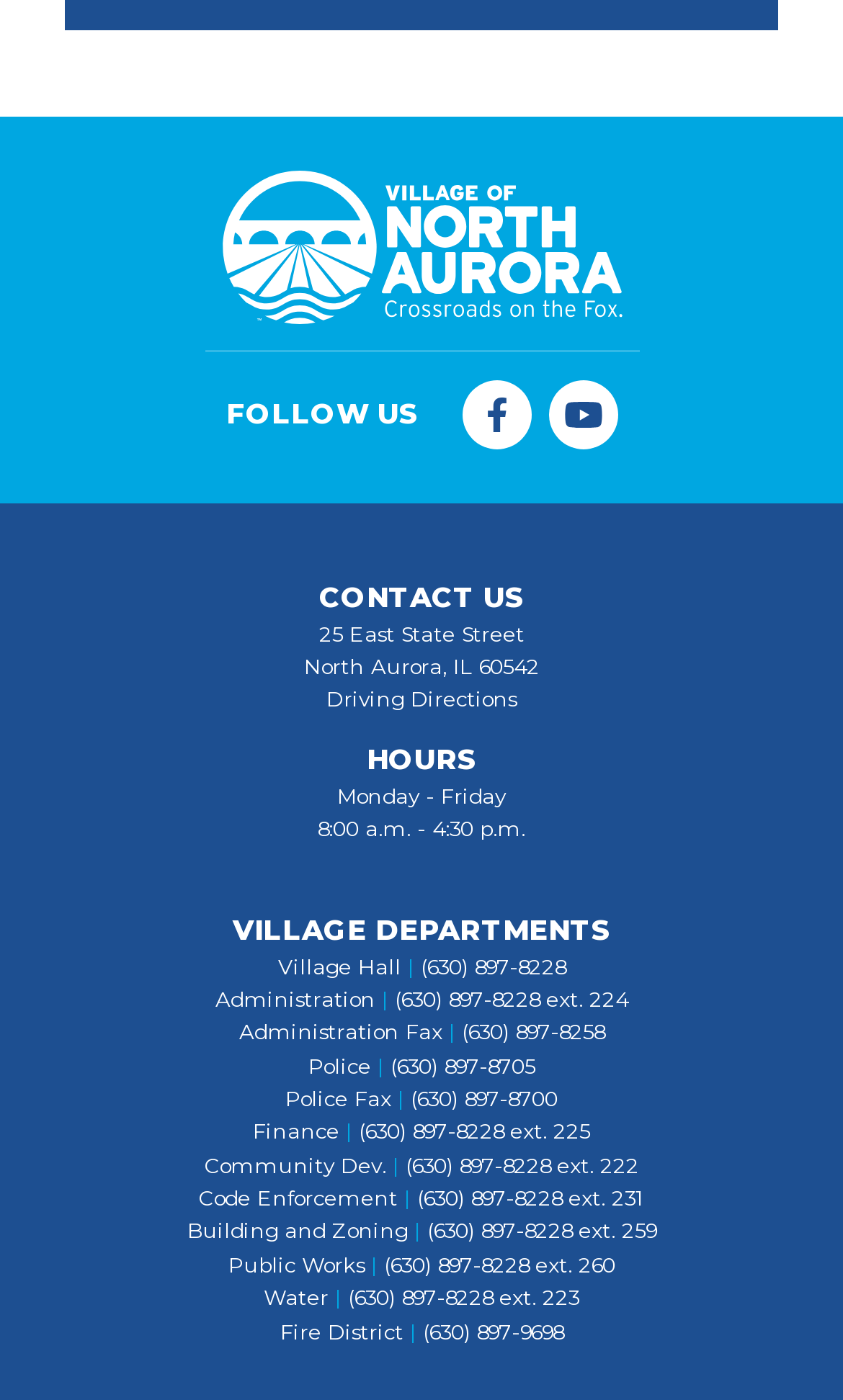Specify the bounding box coordinates of the area to click in order to execute this command: 'Read related post about winning a holiday with flights to Hollywood'. The coordinates should consist of four float numbers ranging from 0 to 1, and should be formatted as [left, top, right, bottom].

None